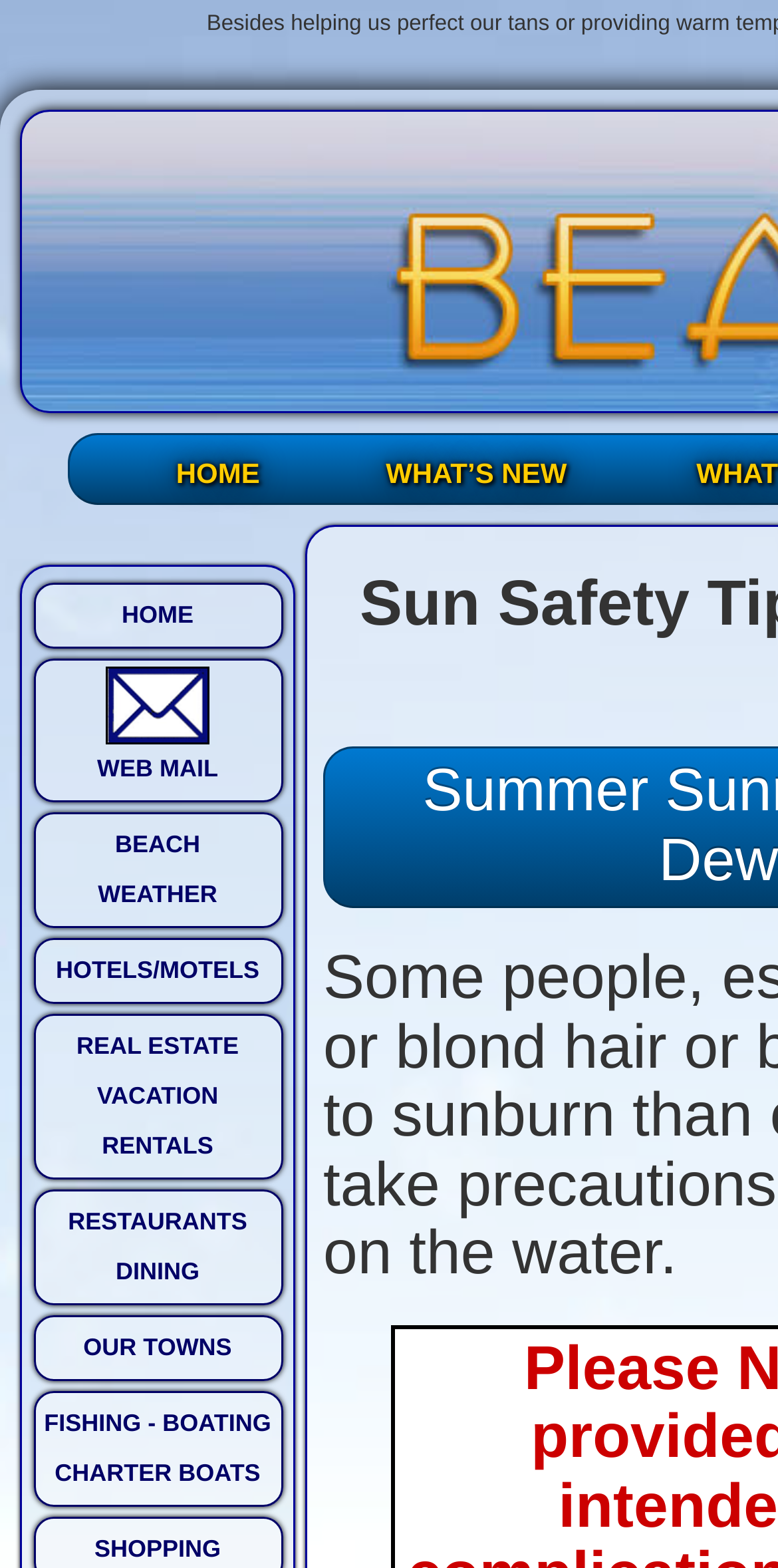Generate the text of the webpage's primary heading.

Sun Safety Tips for the Delaware Maryland Beach